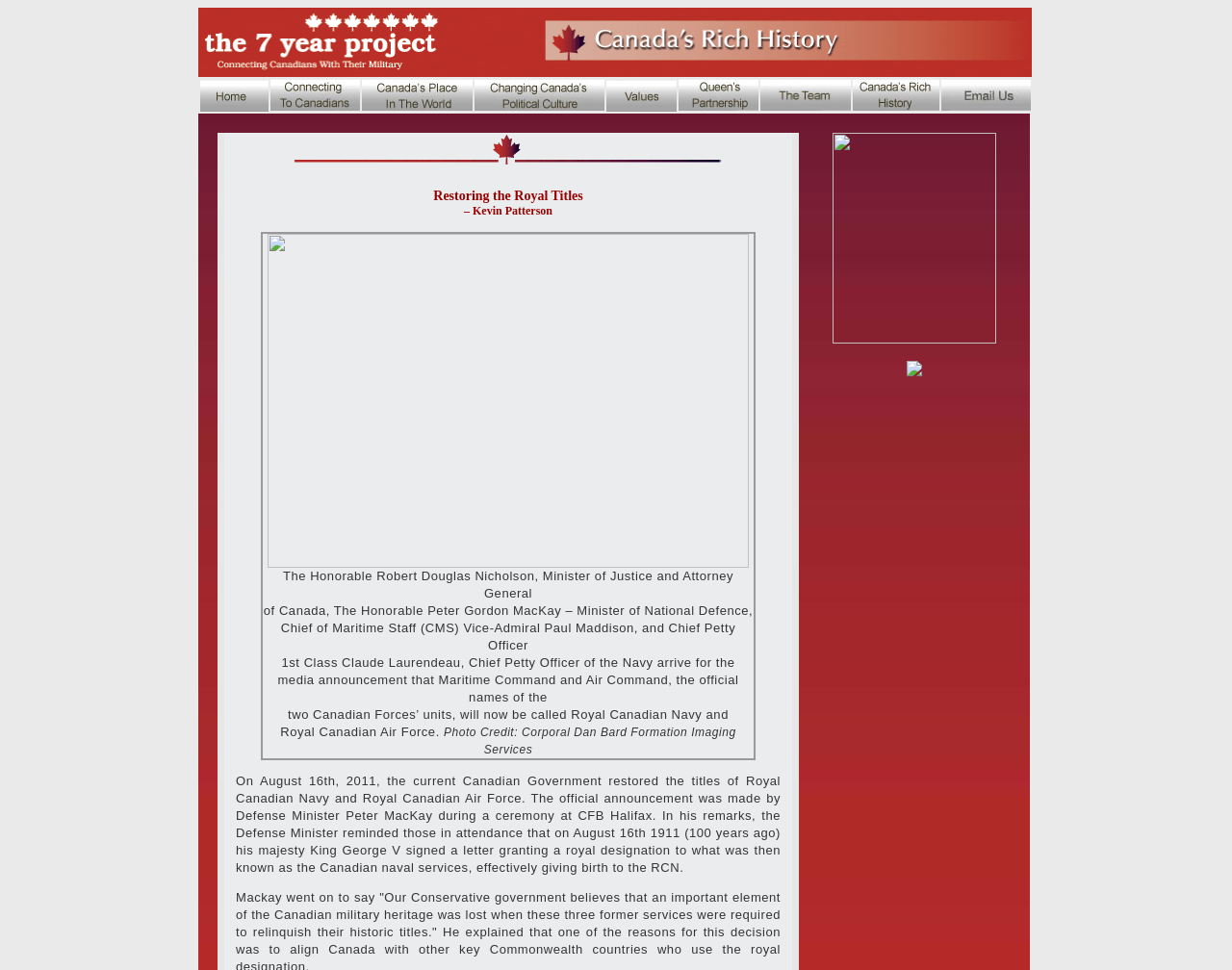Locate the UI element described by name="Image1211" in the provided webpage screenshot. Return the bounding box coordinates in the format (top-left x, top-left y, bottom-right x, bottom-right y), ensuring all values are between 0 and 1.

[0.385, 0.1, 0.491, 0.117]